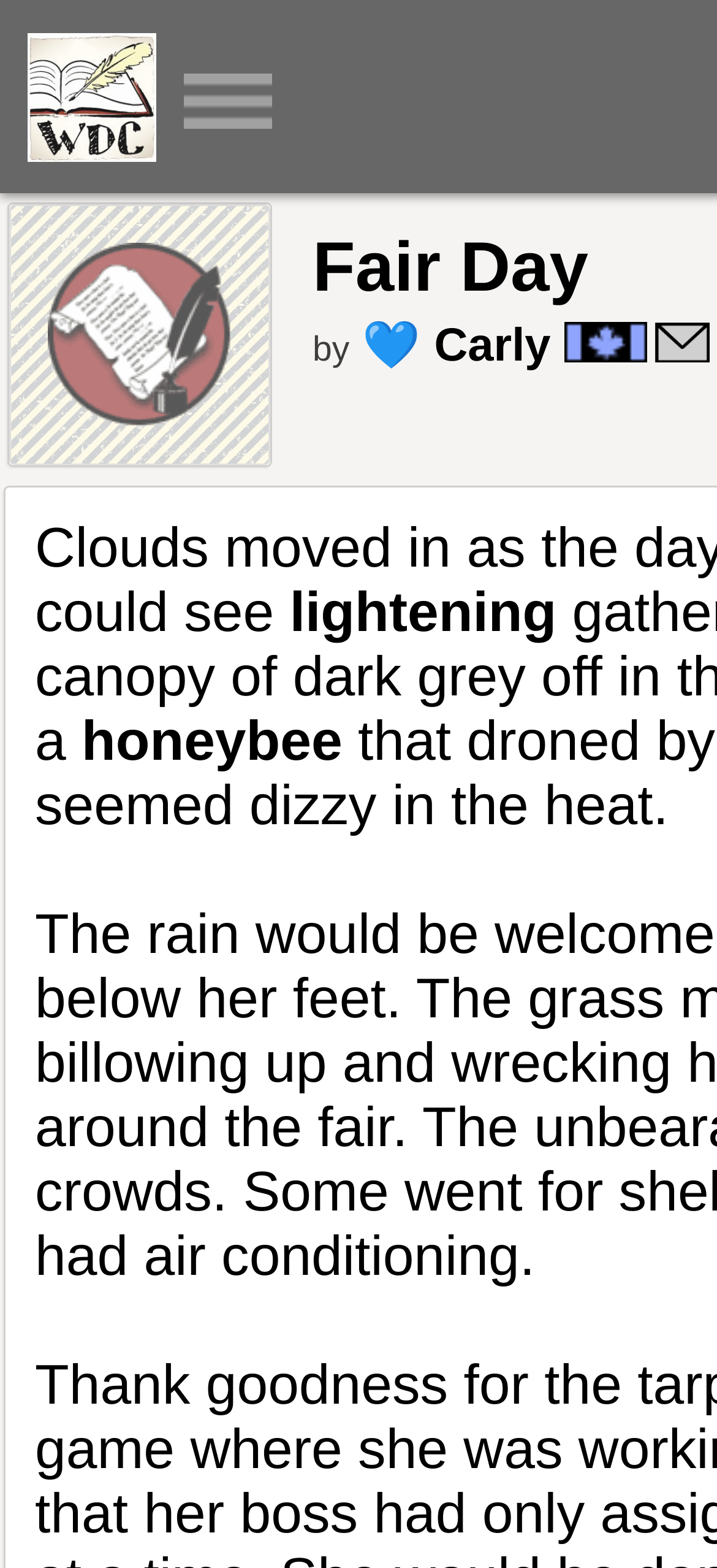Using a single word or phrase, answer the following question: 
What is the username of the member?

Carly